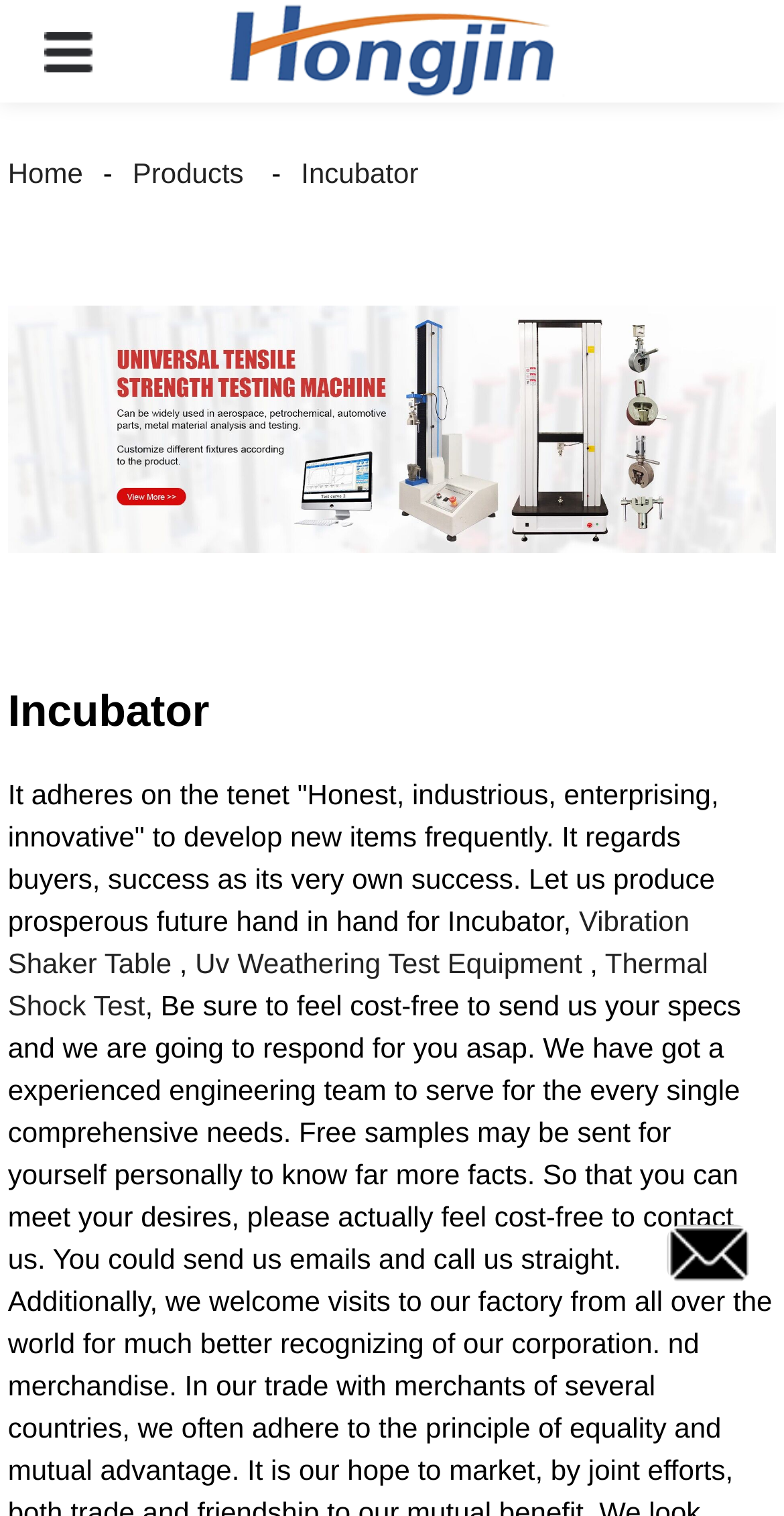Write a detailed summary of the webpage.

The webpage appears to be a company website, specifically a manufacturer and supplier of incubators from China. At the top right corner, there is a link to visit the company and factory. Below this, there is a button on the top left corner, accompanied by a logo image. 

The navigation menu is located at the top, consisting of four links: "Home", "Products", "Incubator", and another link that is not explicitly labeled. 

Below the navigation menu, there is a large banner that spans the entire width of the page, containing an image and a link labeled "banner1". 

On the right side of the banner, there are two carousel navigation buttons, one for previous items and one for next items. 

The main content of the webpage starts with a heading that reads "Incubator", followed by a paragraph of text that describes the company's philosophy and mission. 

Below this, there are three links to specific products: "Vibration Shaker Table", "Uv Weathering Test Equipment", and "Thermal Shock Test", separated by commas. These links are positioned in a horizontal row, with the first link on the left and the last link on the right.